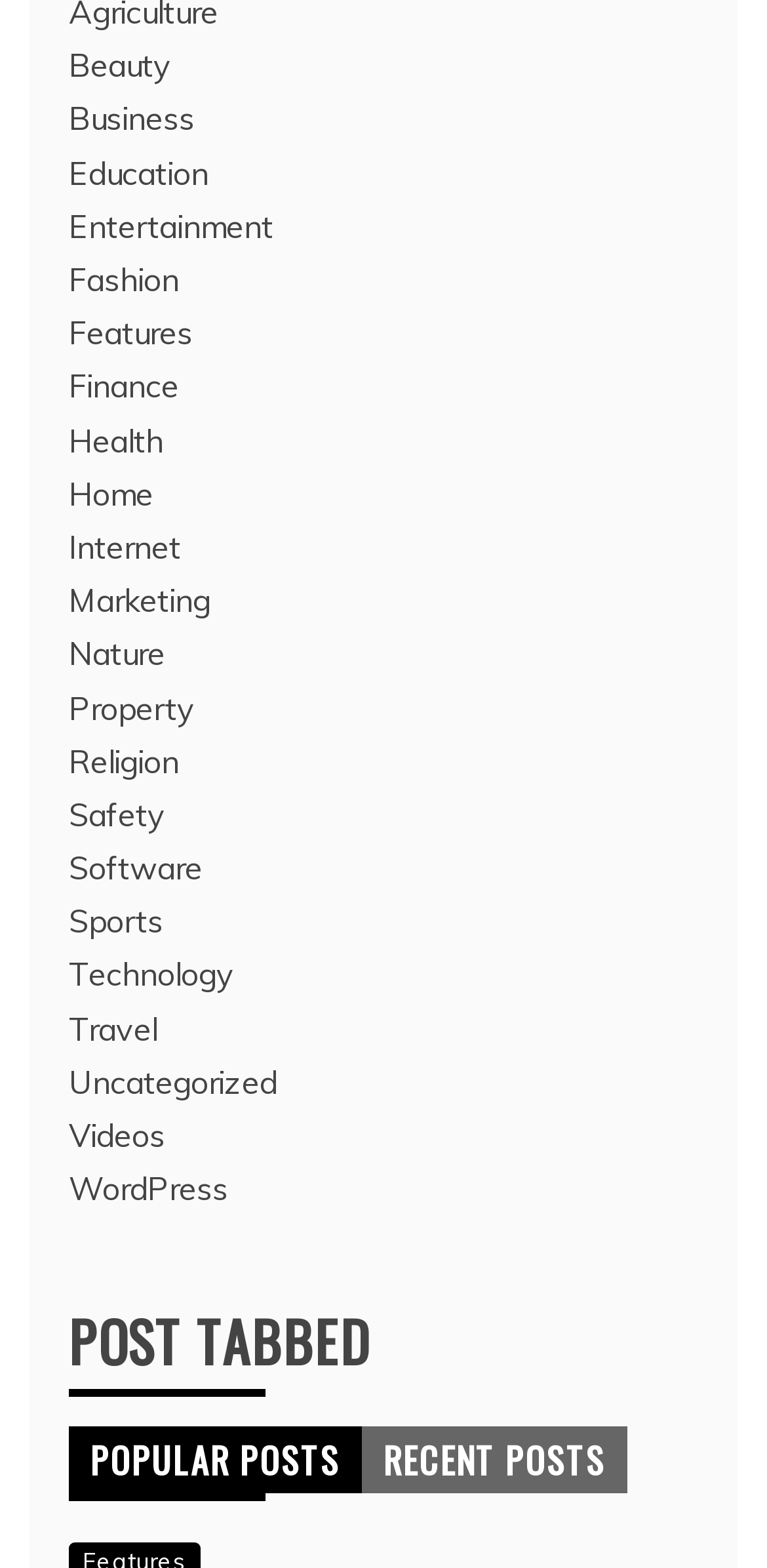Locate the UI element described by Health in the provided webpage screenshot. Return the bounding box coordinates in the format (top-left x, top-left y, bottom-right x, bottom-right y), ensuring all values are between 0 and 1.

[0.09, 0.268, 0.213, 0.293]